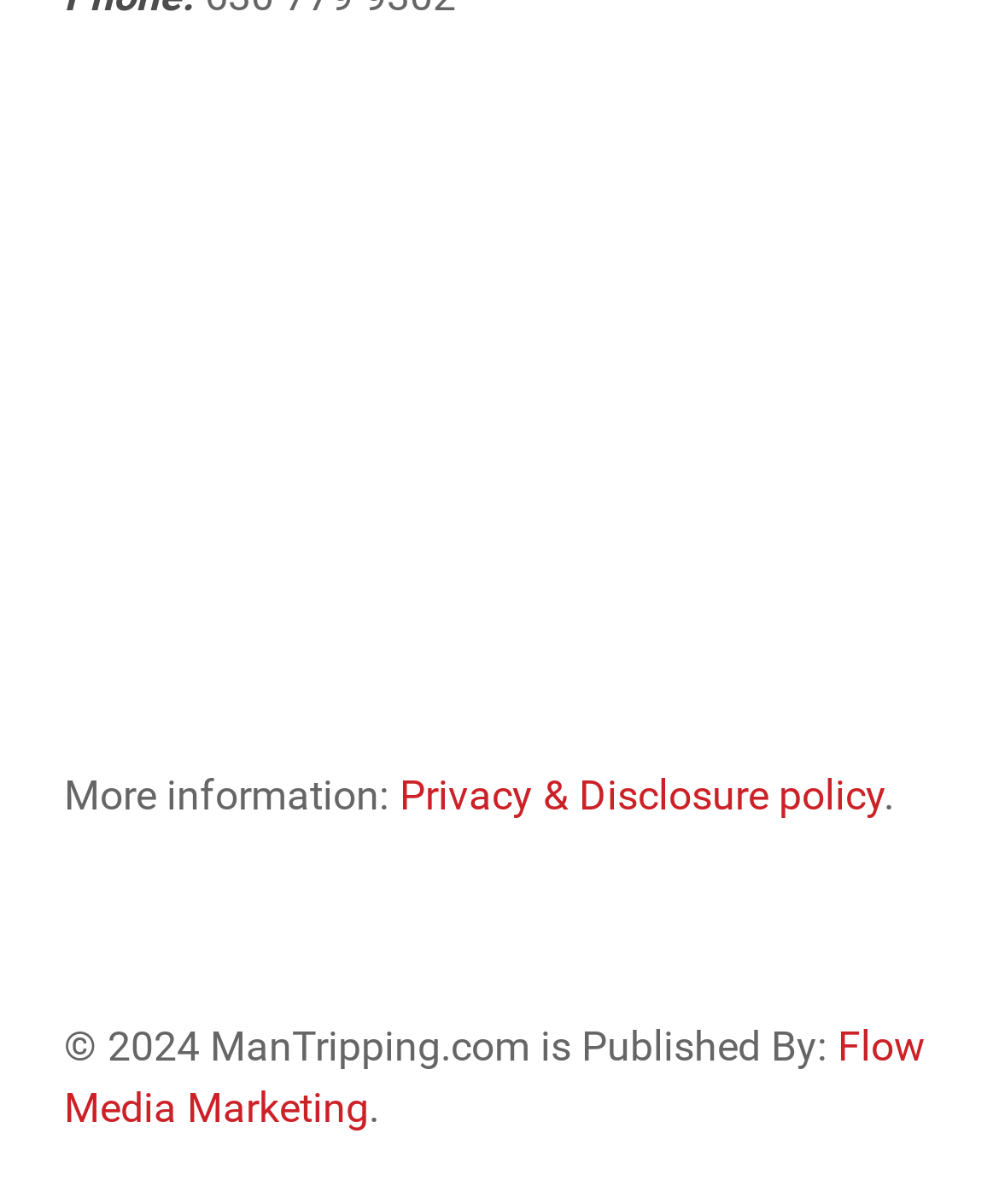What is the last item in the footer section?
Using the image as a reference, give an elaborate response to the question.

I looked at the footer section and found the last item to be a link with the text 'Flow Media Marketing'.